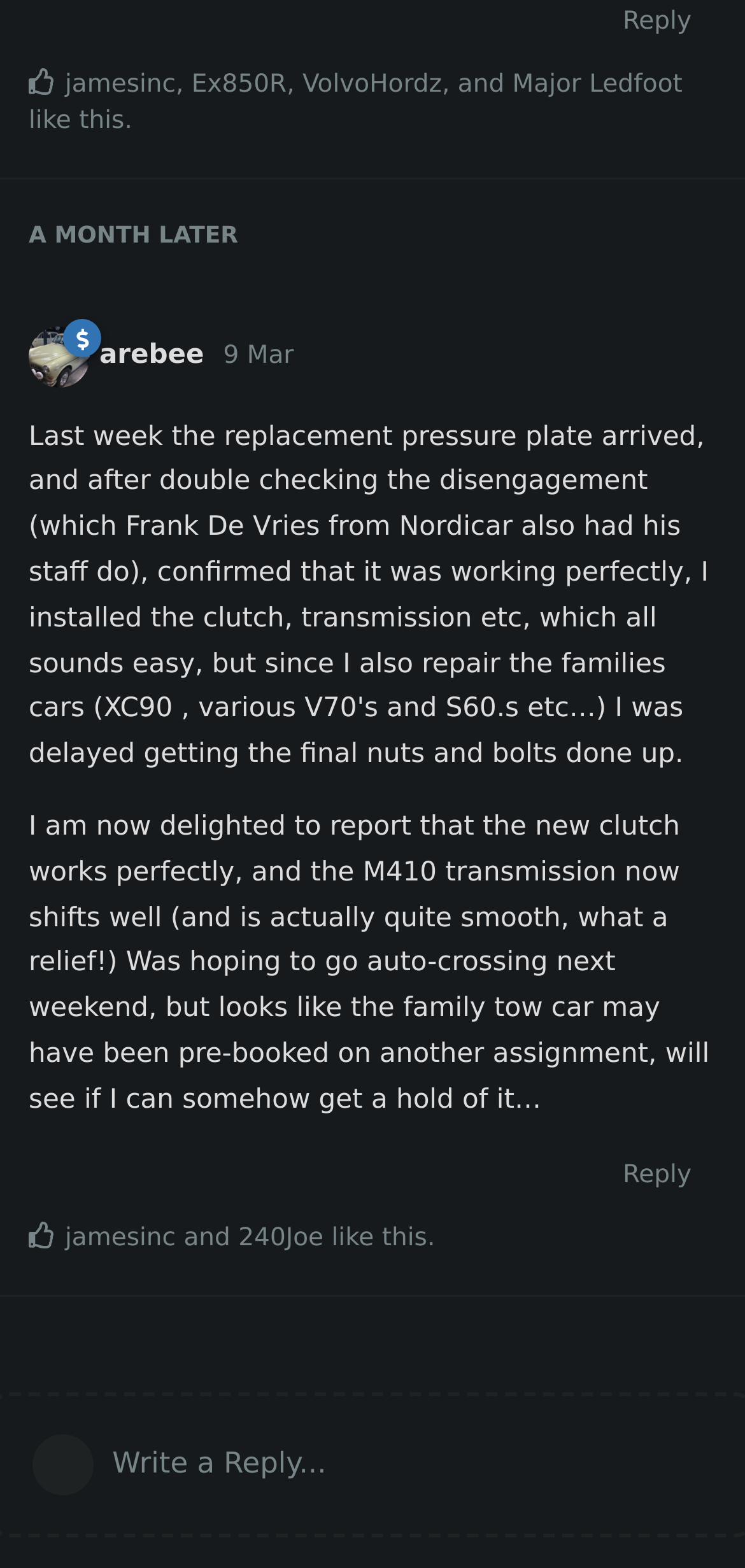Please specify the coordinates of the bounding box for the element that should be clicked to carry out this instruction: "Click on the 'arebee' link". The coordinates must be four float numbers between 0 and 1, formatted as [left, top, right, bottom].

[0.038, 0.217, 0.274, 0.237]